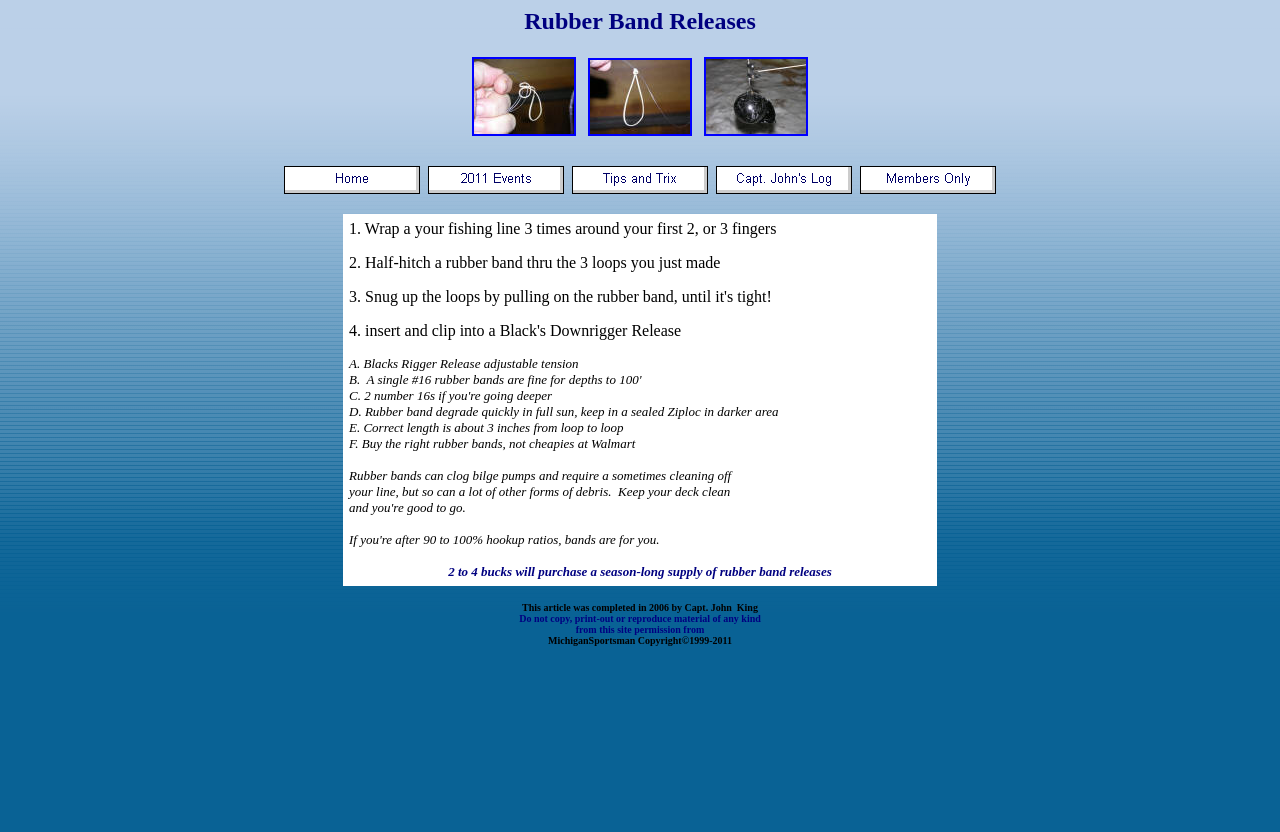What is the recommended length of the rubber band loop?
Look at the image and provide a short answer using one word or a phrase.

About 3 inches